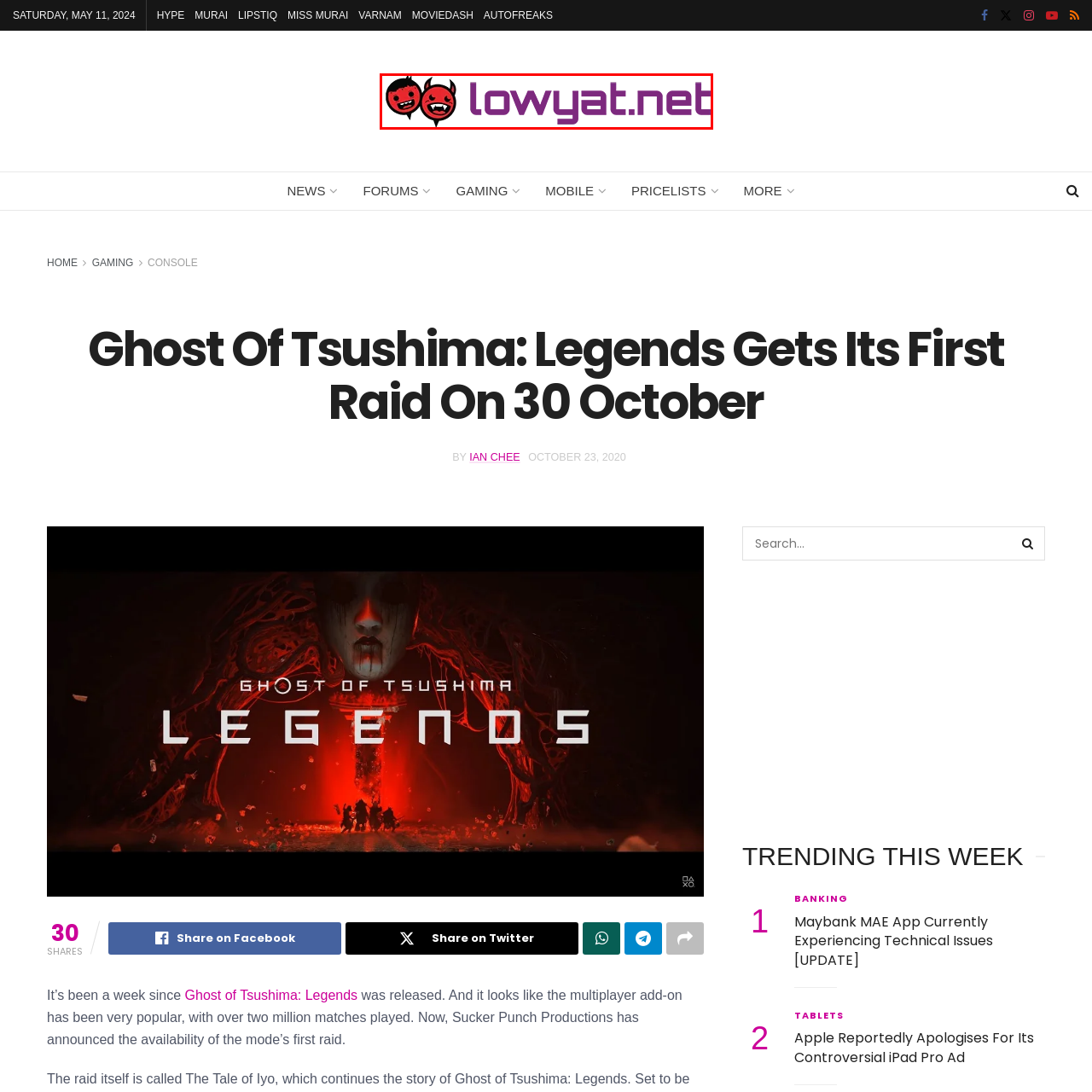What type of news does Lowyat.NET provide? Focus on the image highlighted by the red bounding box and respond with a single word or a brief phrase.

Technology and gaming